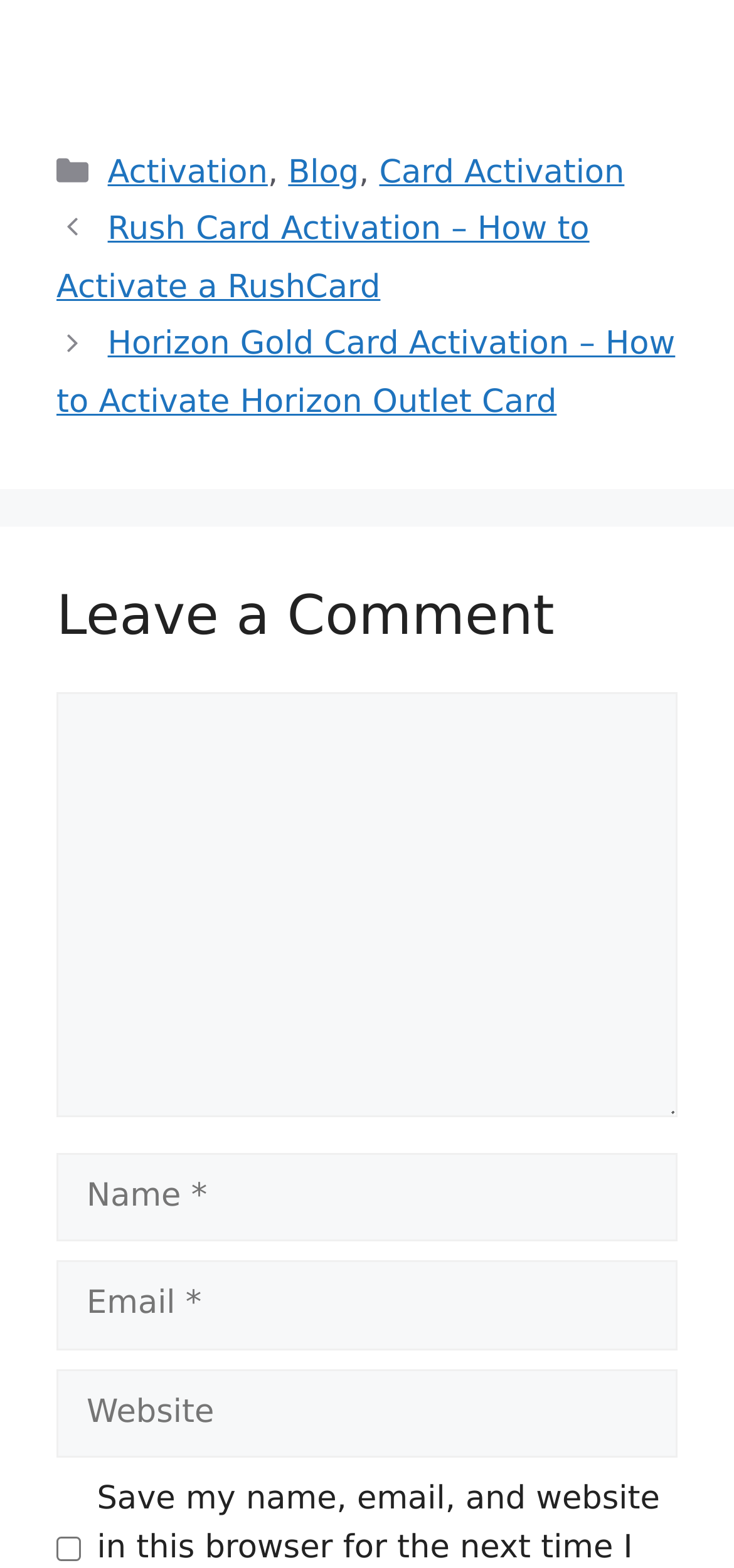Locate the coordinates of the bounding box for the clickable region that fulfills this instruction: "Fill in the 'Name' field".

[0.077, 0.735, 0.923, 0.792]